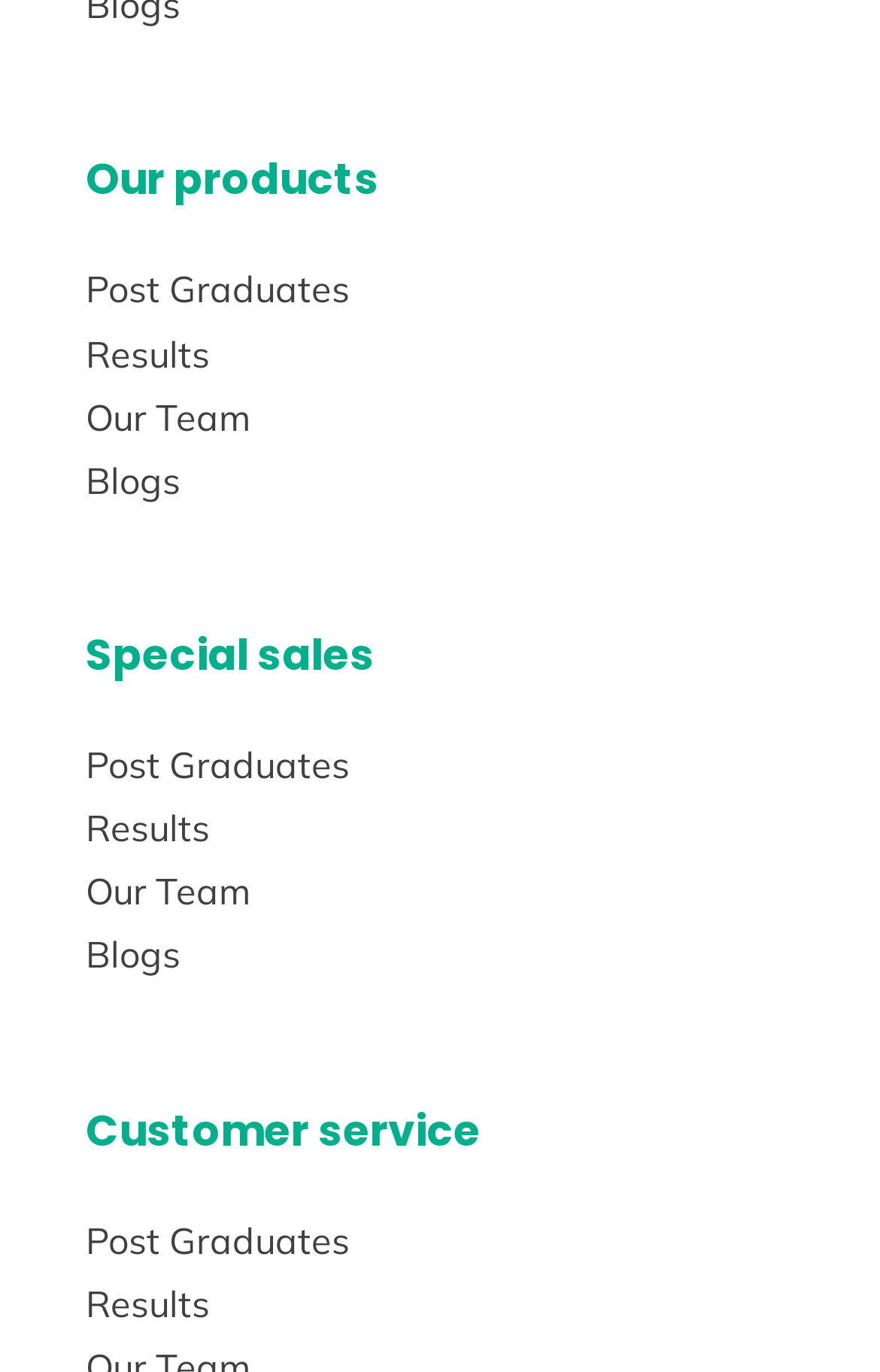Find the bounding box coordinates for the area you need to click to carry out the instruction: "View post graduates". The coordinates should be four float numbers between 0 and 1, indicated as [left, top, right, bottom].

[0.097, 0.188, 0.397, 0.234]